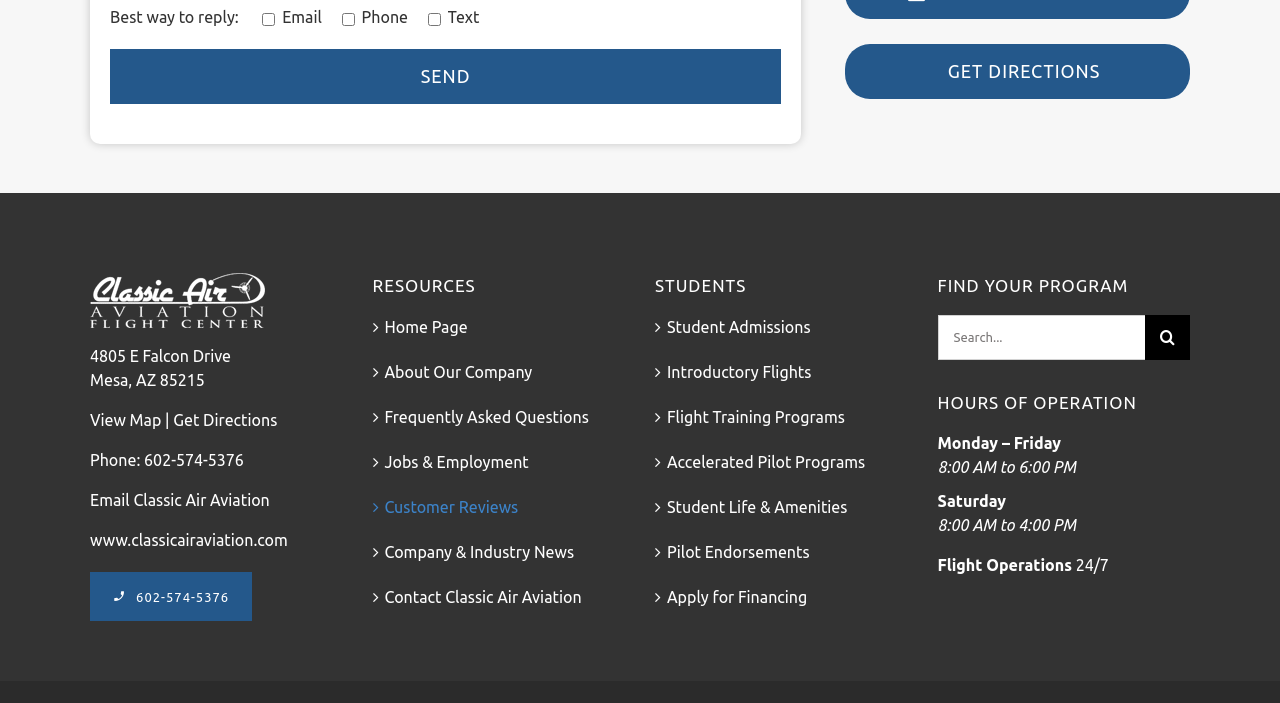What is the purpose of the 'Best way to reply:' section?
Provide an in-depth and detailed answer to the question.

I inferred the purpose of the section by looking at the static text element with ID 1343, which contains the label 'Best way to reply:', and the checkbox elements with IDs 1532, 1534, and 1536, which contain the options for preferred method of contact.